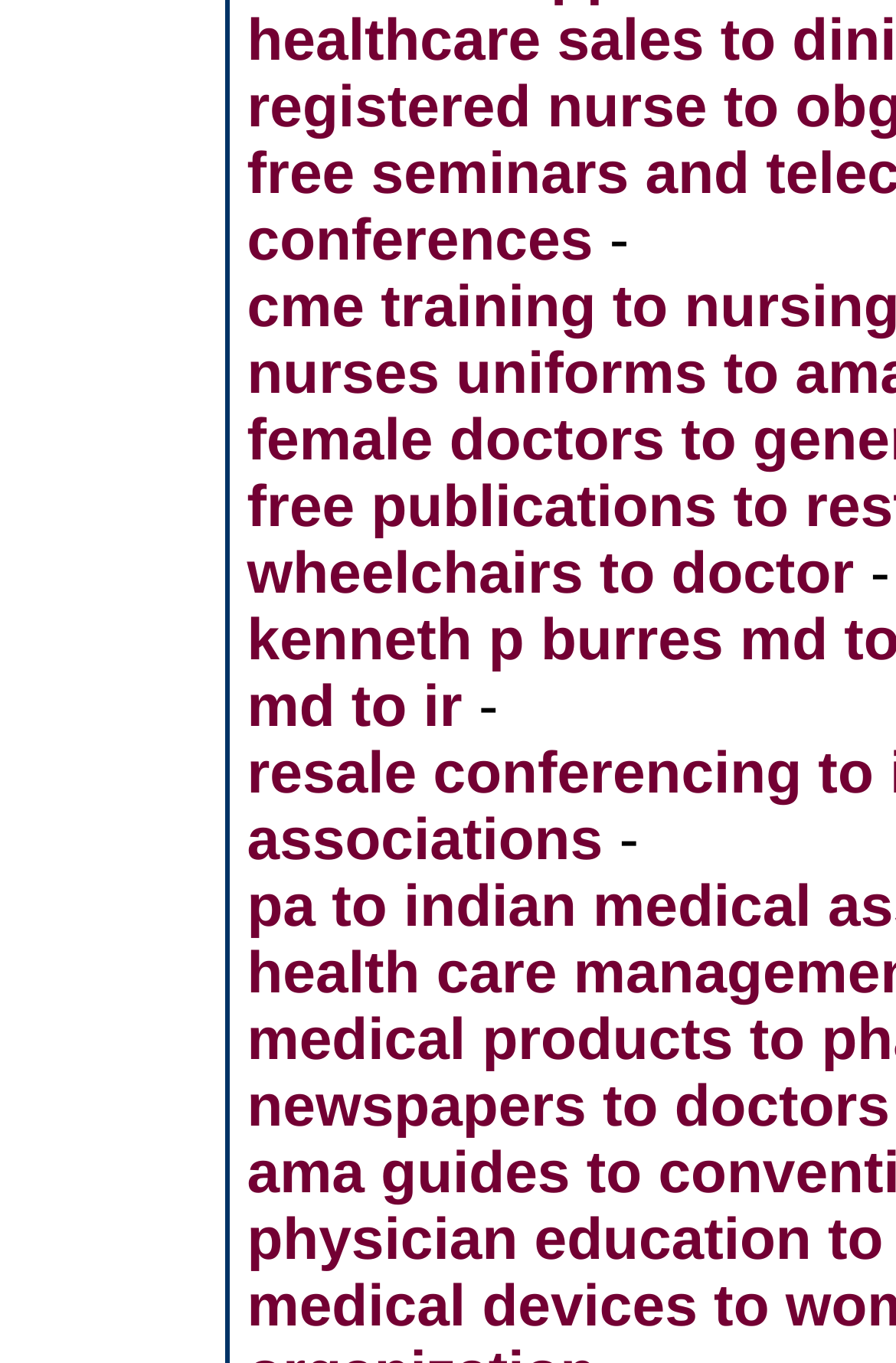Predict the bounding box for the UI component with the following description: "Education".

None